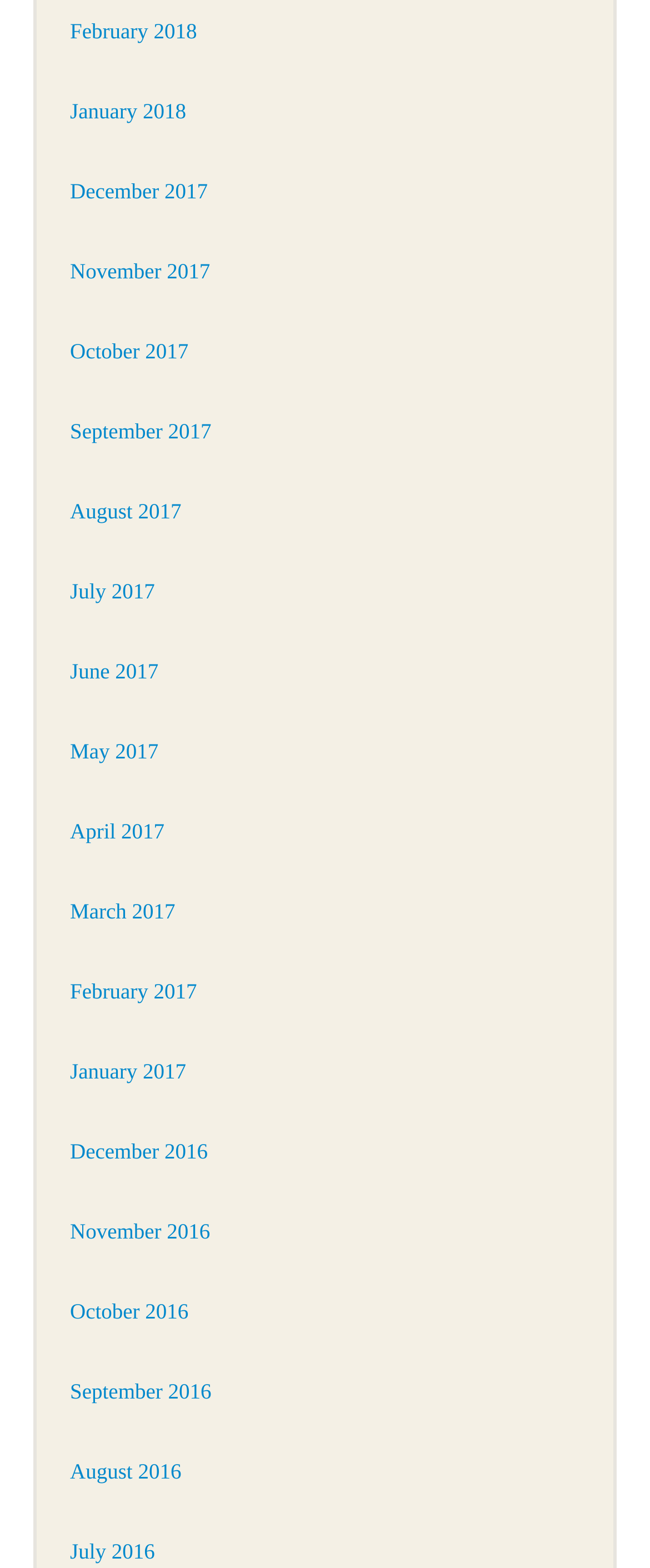Provide the bounding box coordinates of the area you need to click to execute the following instruction: "view July 2016".

[0.108, 0.981, 0.238, 0.997]